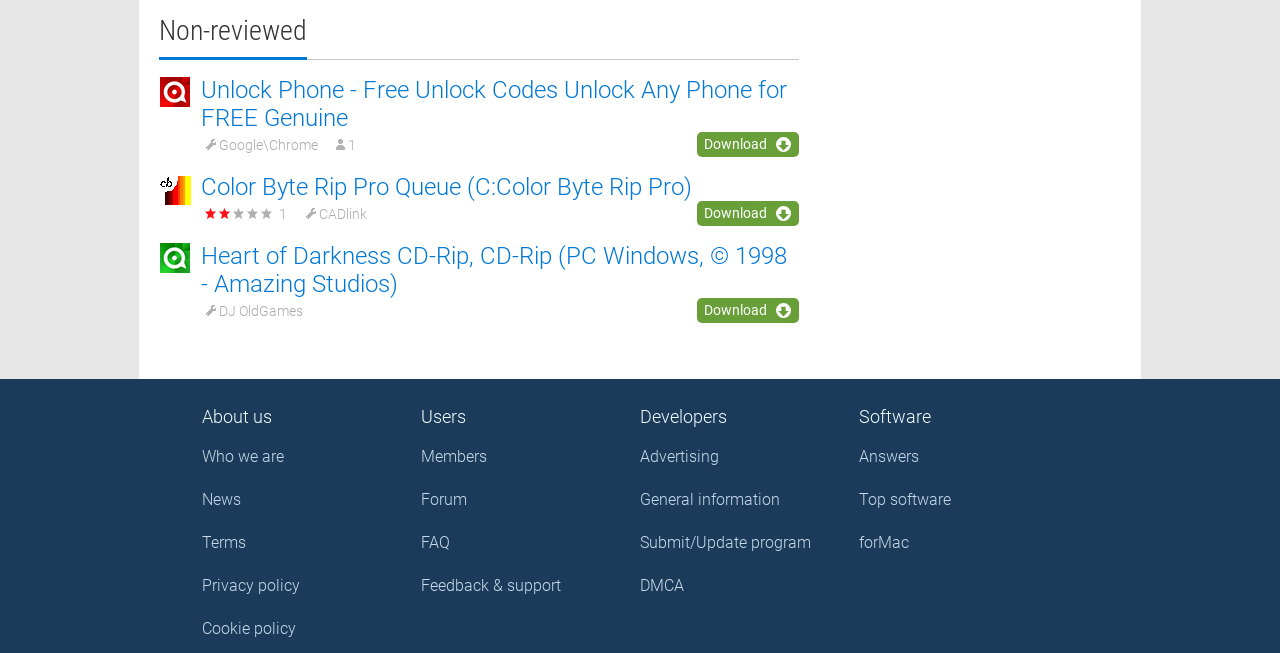Determine the bounding box coordinates for the clickable element required to fulfill the instruction: "View Top software". Provide the coordinates as four float numbers between 0 and 1, i.e., [left, top, right, bottom].

[0.671, 0.747, 0.743, 0.783]